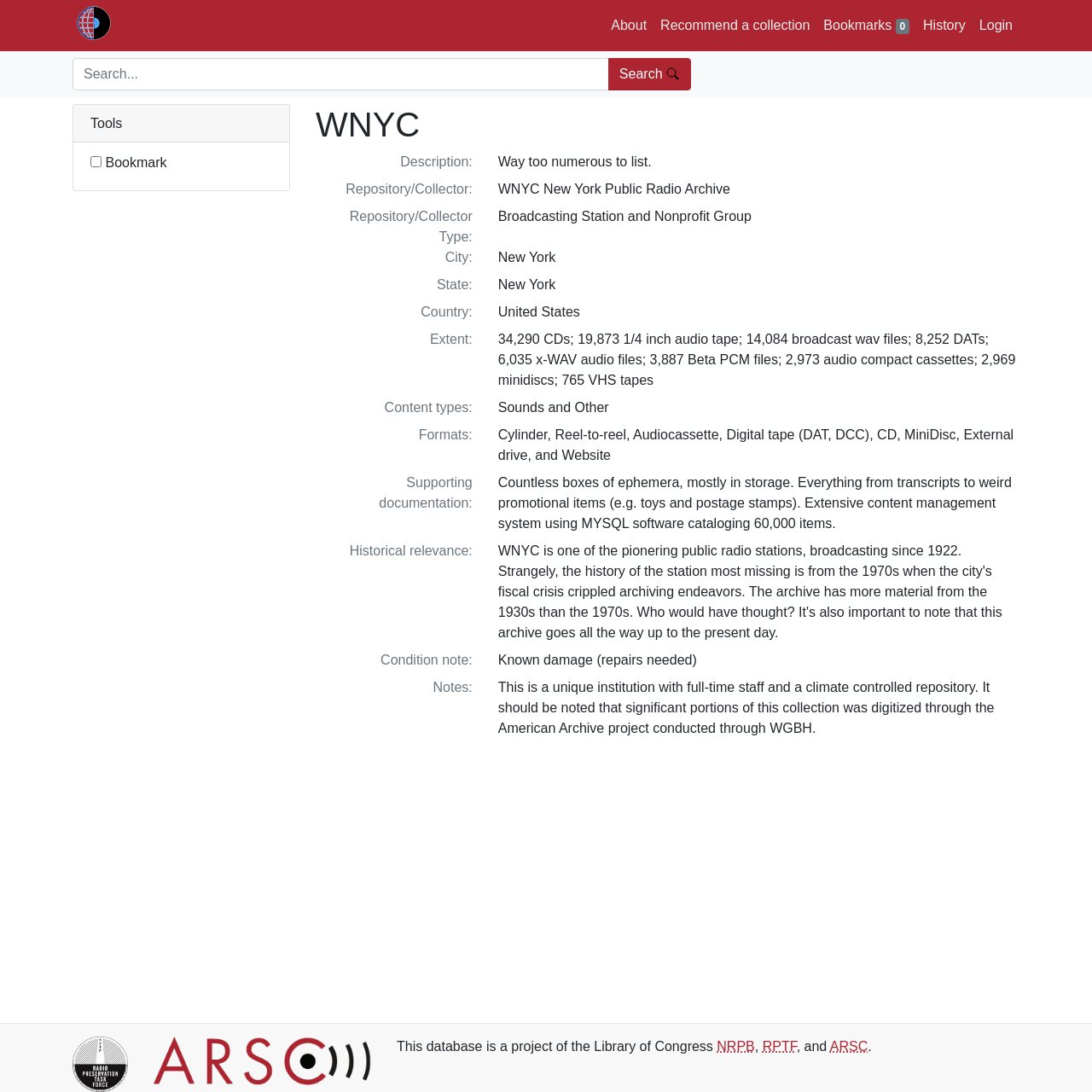Summarize the webpage comprehensively, mentioning all visible components.

The webpage is titled "WNYC - RPTF/ARSC Sound Collections Database". At the top, there are two links, "Skip to search" and "Skip to main content", followed by a link to the database's title. Below these links, there is a navigation menu with links to "About", "Recommend a collection", "Bookmarks 0", "History", and "Login".

The main content area is divided into two sections. On the left, there is a search bar with a label "search for" and a button to submit the search query. Below the search bar, there is a region titled "limit your search" with a heading "Tools" and a checkbox labeled "Bookmark".

On the right, there is a section displaying search results. The results are presented in a description list format, with terms and details listed in a hierarchical structure. The list includes information about the collection, such as its description, repository/collector, repository/collector type, city, state, country, extent, content types, formats, supporting documentation, historical relevance, condition note, and notes.

At the bottom of the page, there is a footer section with links to the RPTF and ARSC logos, as well as a text stating that the database is a project of the Library of Congress, and links to the National Recording Preservation Board.